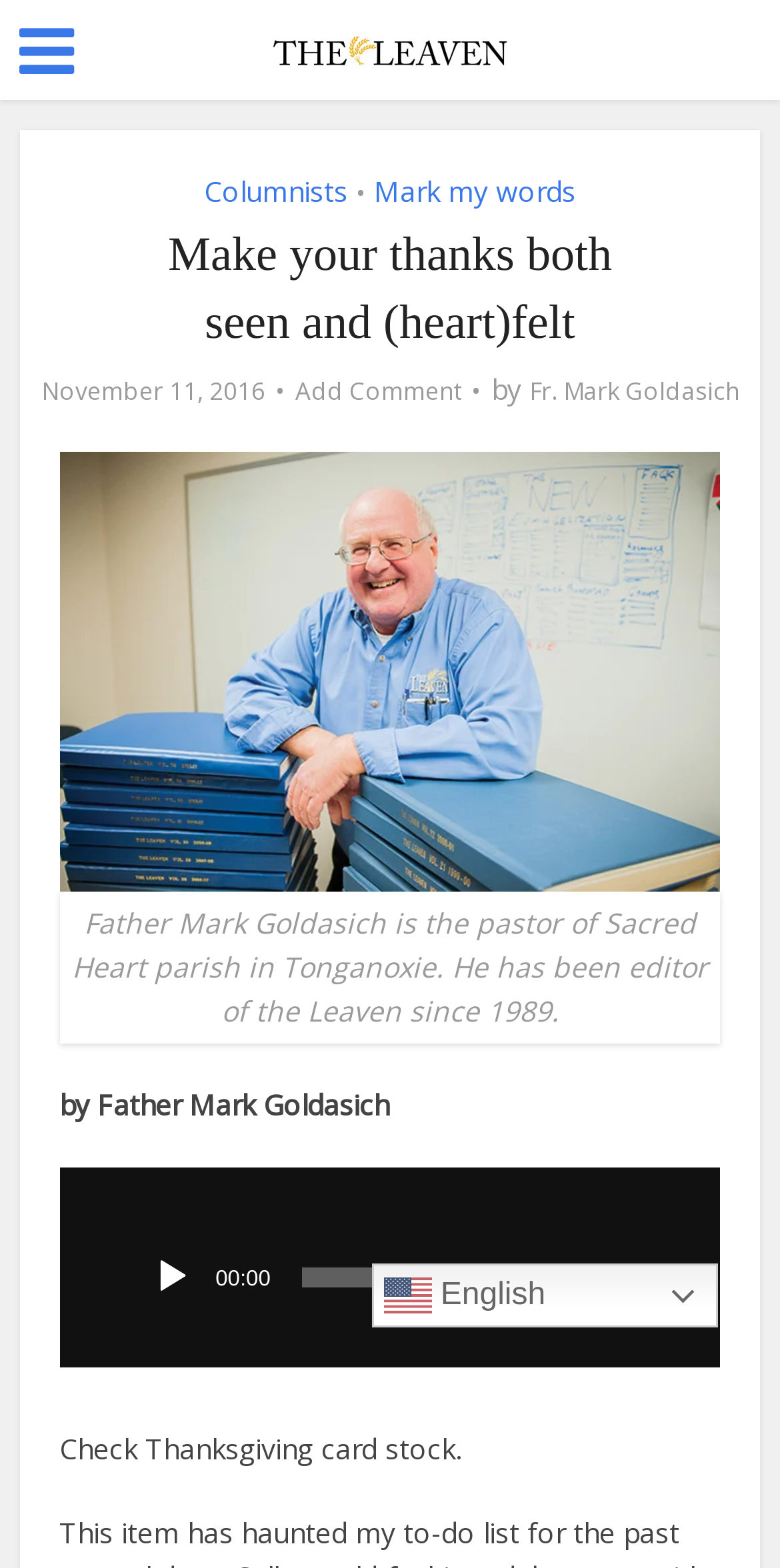Please determine the bounding box coordinates of the section I need to click to accomplish this instruction: "Check the Thanksgiving card stock".

[0.076, 0.912, 0.592, 0.936]